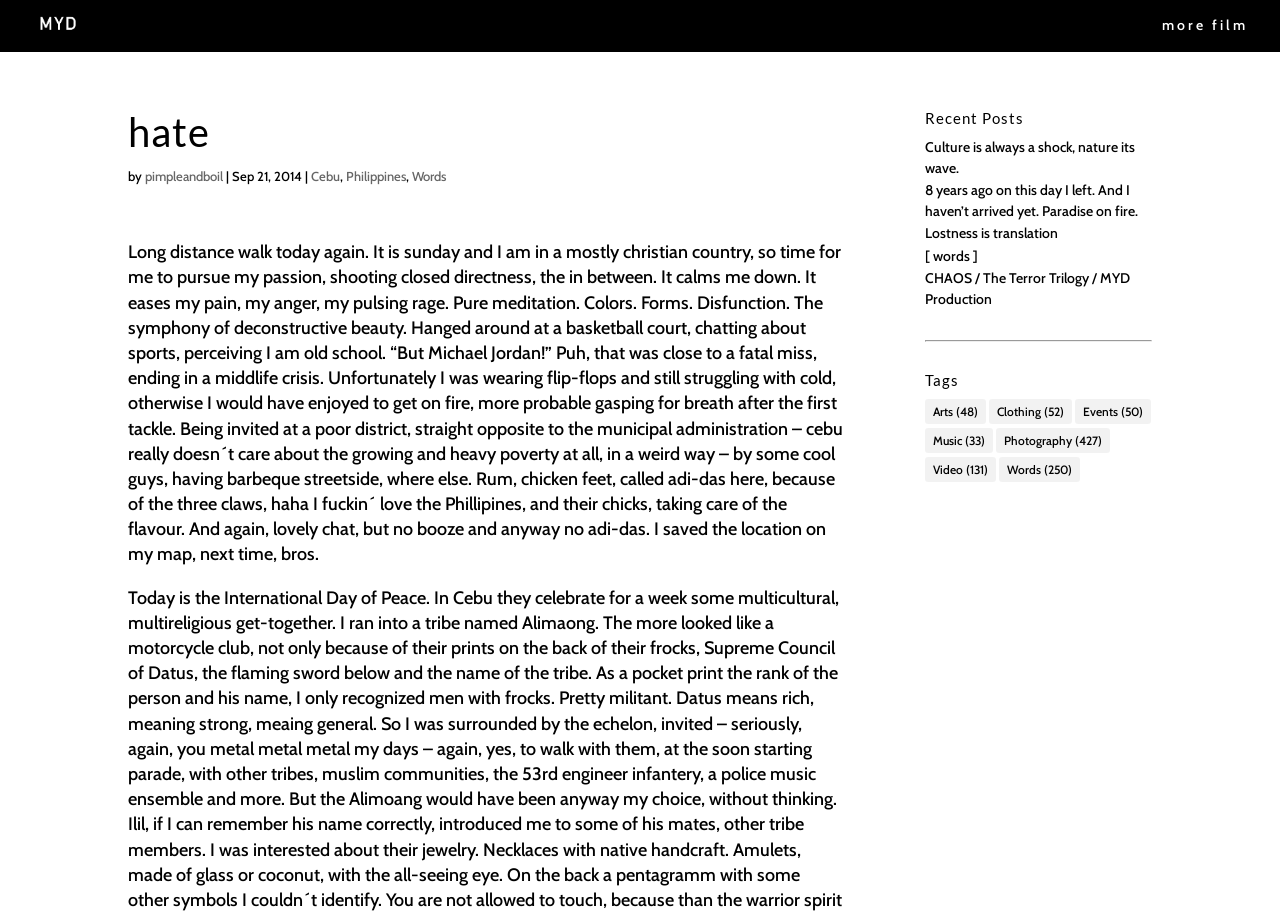Determine the bounding box coordinates of the clickable region to carry out the instruction: "Explore the tag 'Photography'".

[0.778, 0.466, 0.867, 0.494]